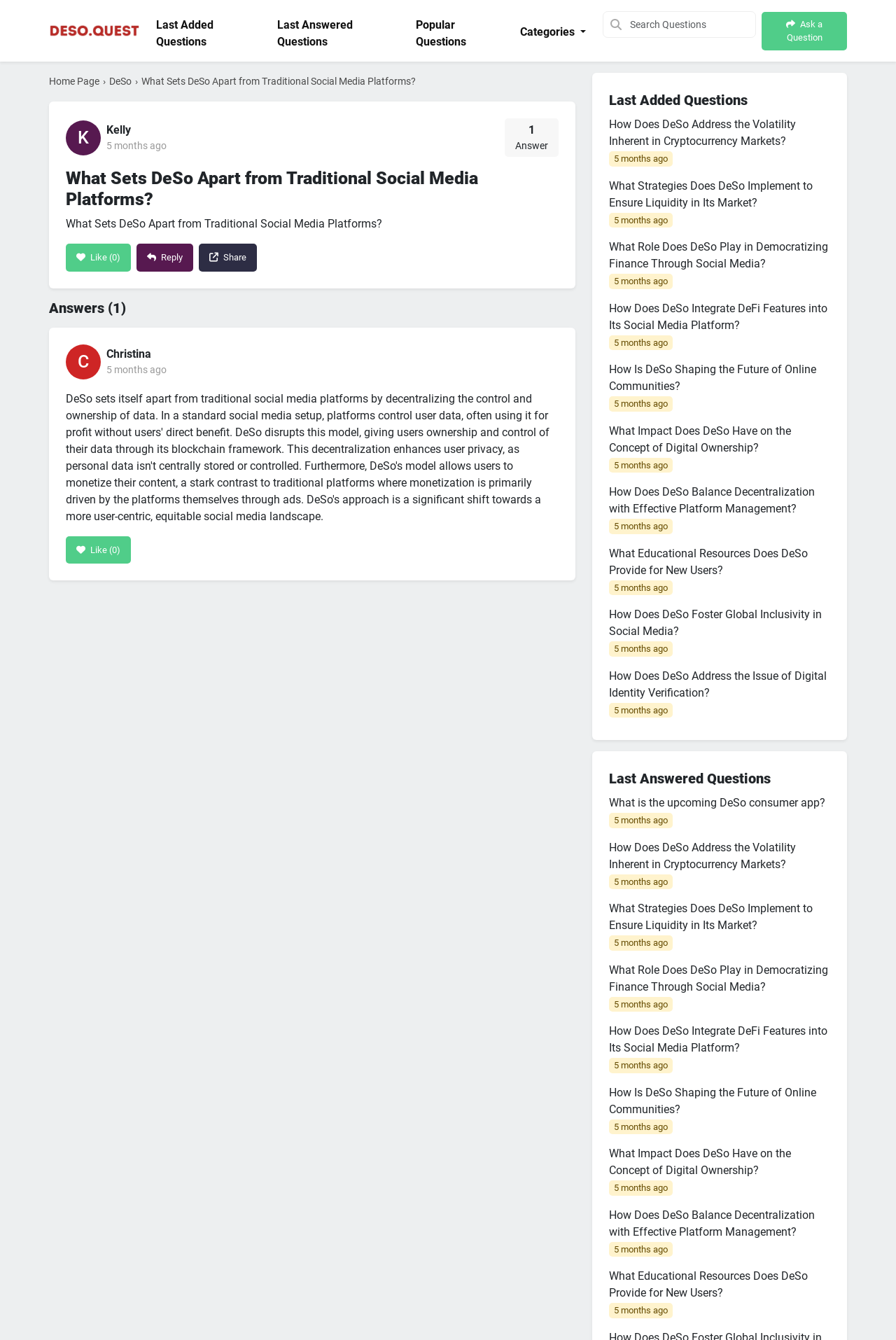Please provide a comprehensive response to the question based on the details in the image: How many links are there in the 'Last Added Questions' section?

I counted the number of links in the 'Last Added Questions' section by looking at the list of links, which has 10 items.